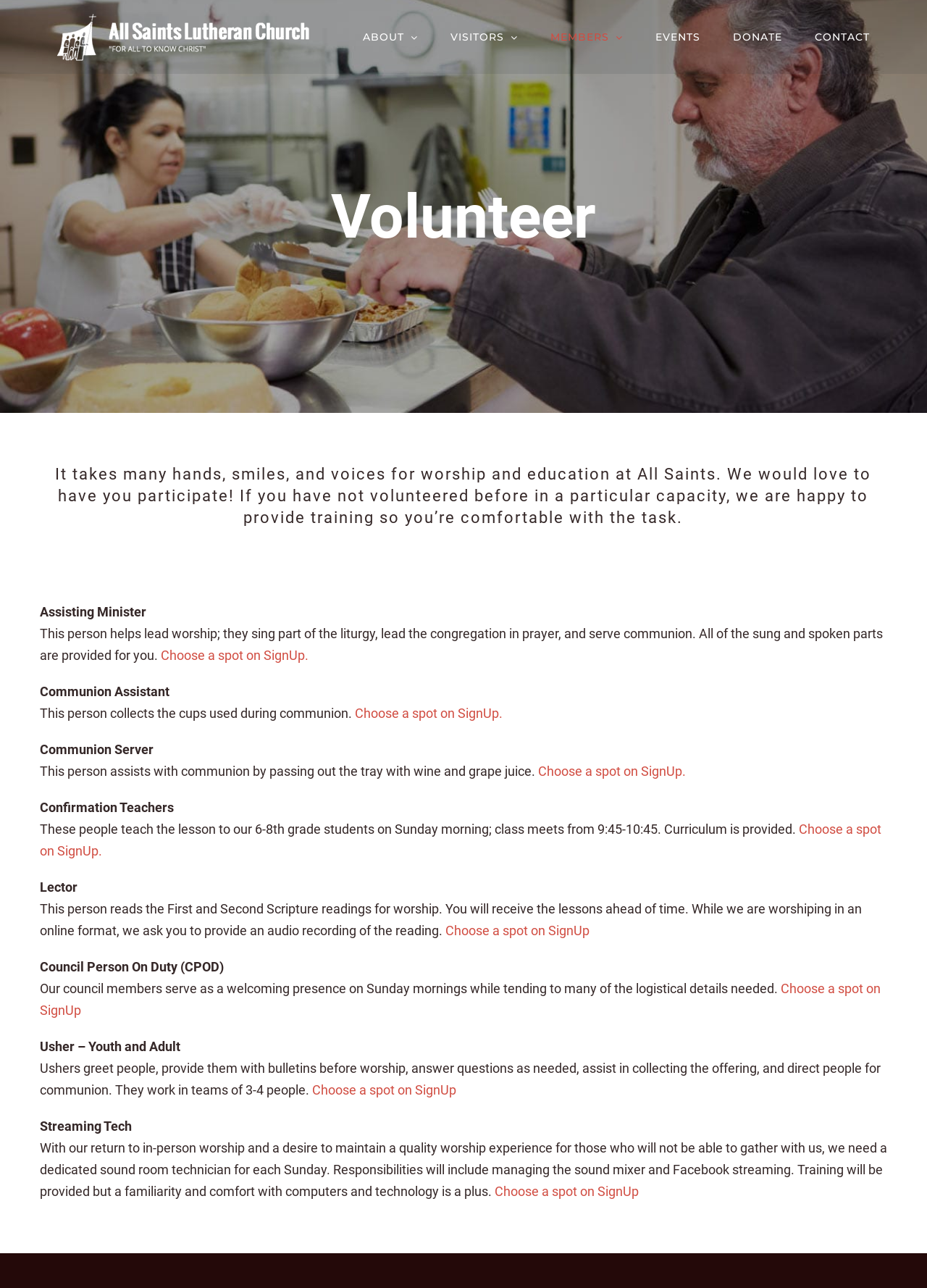Identify the bounding box coordinates for the region to click in order to carry out this instruction: "Choose a spot on SignUp for Assisting Minister". Provide the coordinates using four float numbers between 0 and 1, formatted as [left, top, right, bottom].

[0.173, 0.503, 0.333, 0.515]